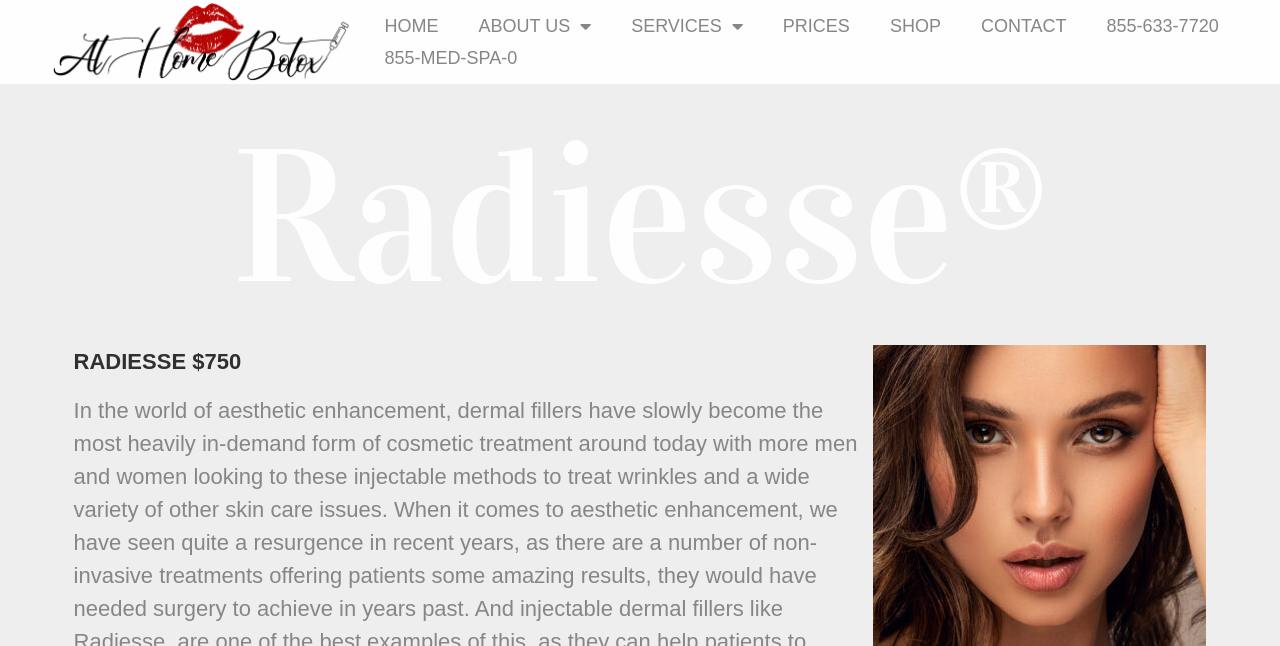Is the treatment available in Queens, NY?
Using the image as a reference, answer the question in detail.

The webpage mentions 'Radiesse Queens, NY – 11375' which implies that the treatment is available in Queens, NY.